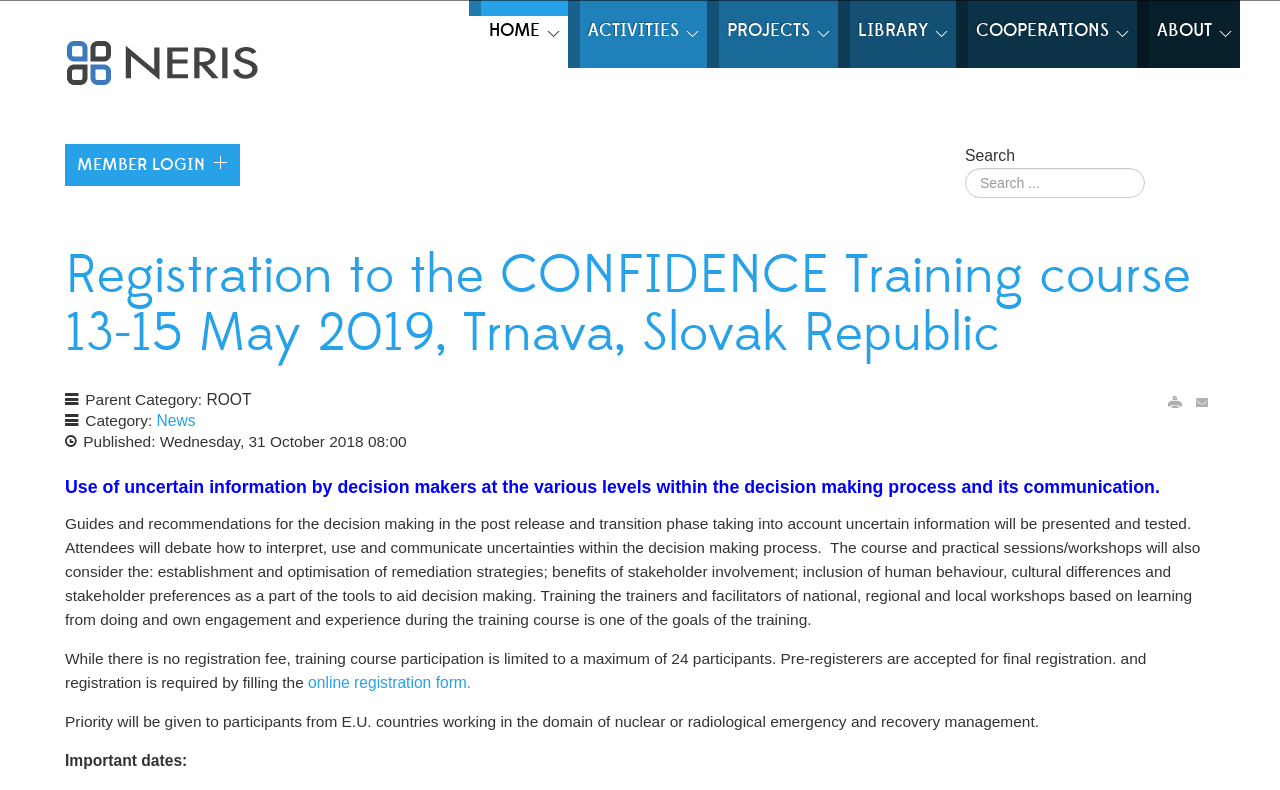Given the element description, predict the bounding box coordinates in the format (top-left x, top-left y, bottom-right x, bottom-right y). Make sure all values are between 0 and 1. Here is the element description: Entertainment

None